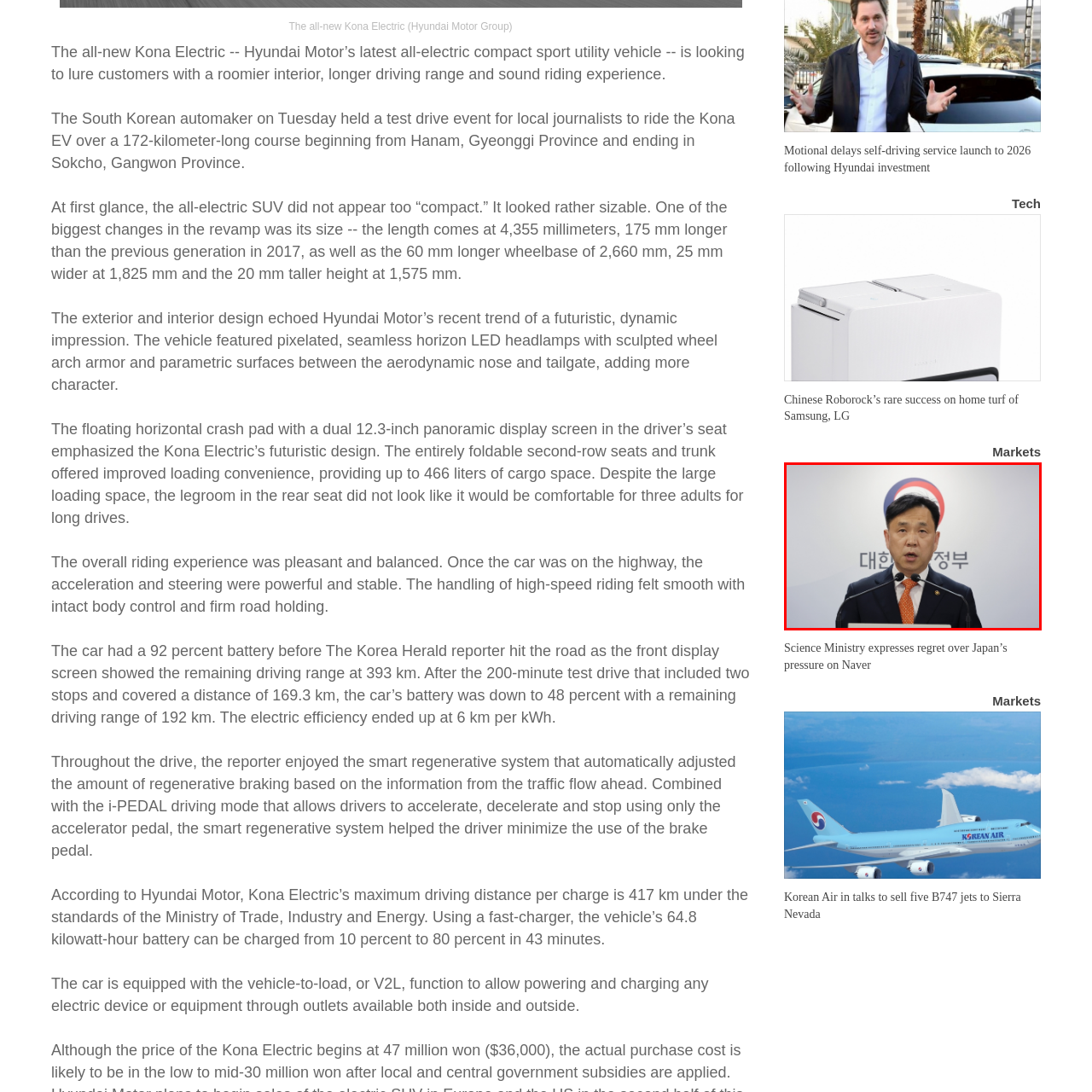What is the emblem on the backdrop behind the official?
Examine the red-bounded area in the image carefully and respond to the question with as much detail as possible.

The caption states that the backdrop behind the government official features the emblem of South Korea, which suggests that the emblem is a symbol or logo representing the country.